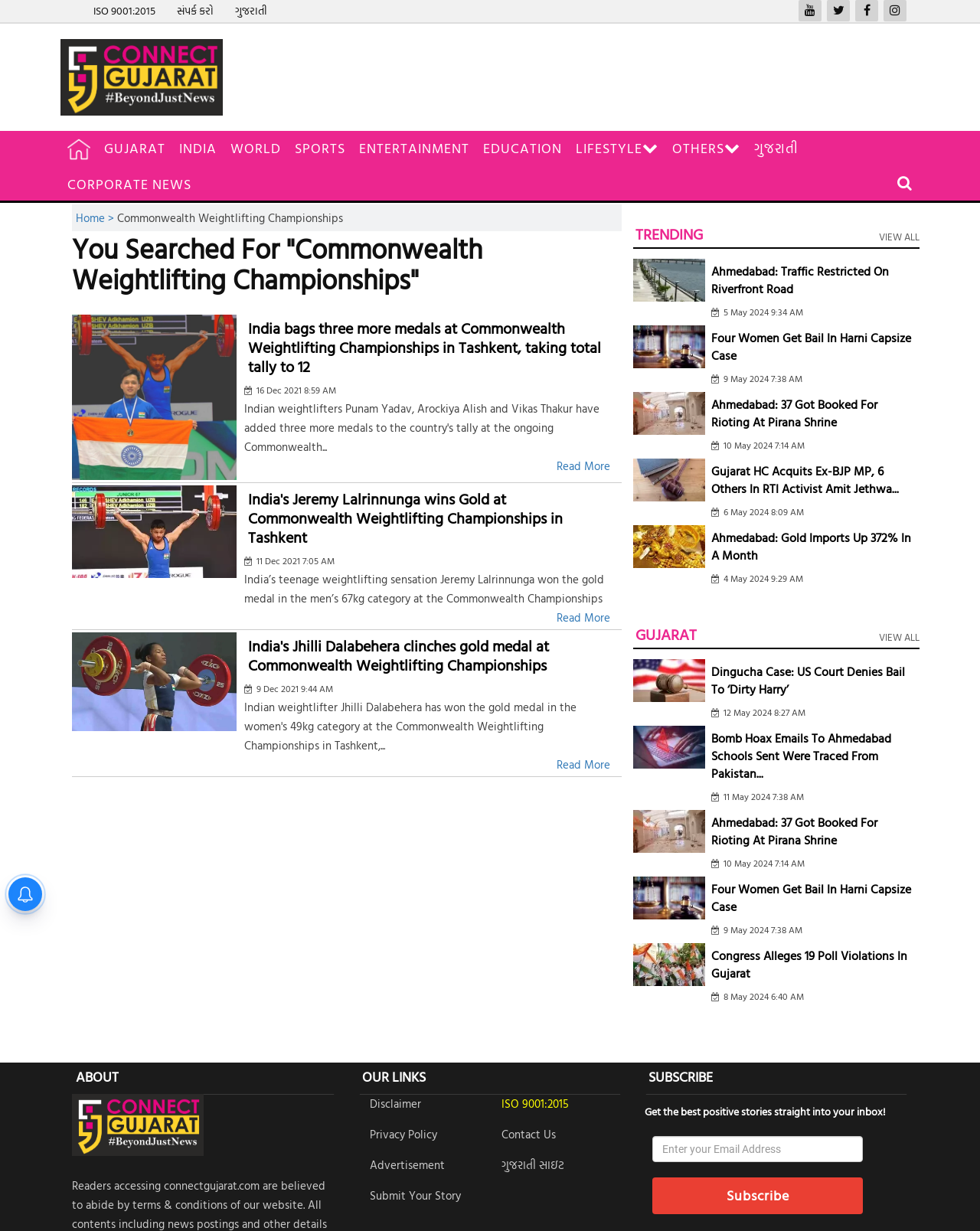Can you specify the bounding box coordinates of the area that needs to be clicked to fulfill the following instruction: "Read the latest news about 'Preparing Your Aquarium for Unexpected Power Outages'"?

None